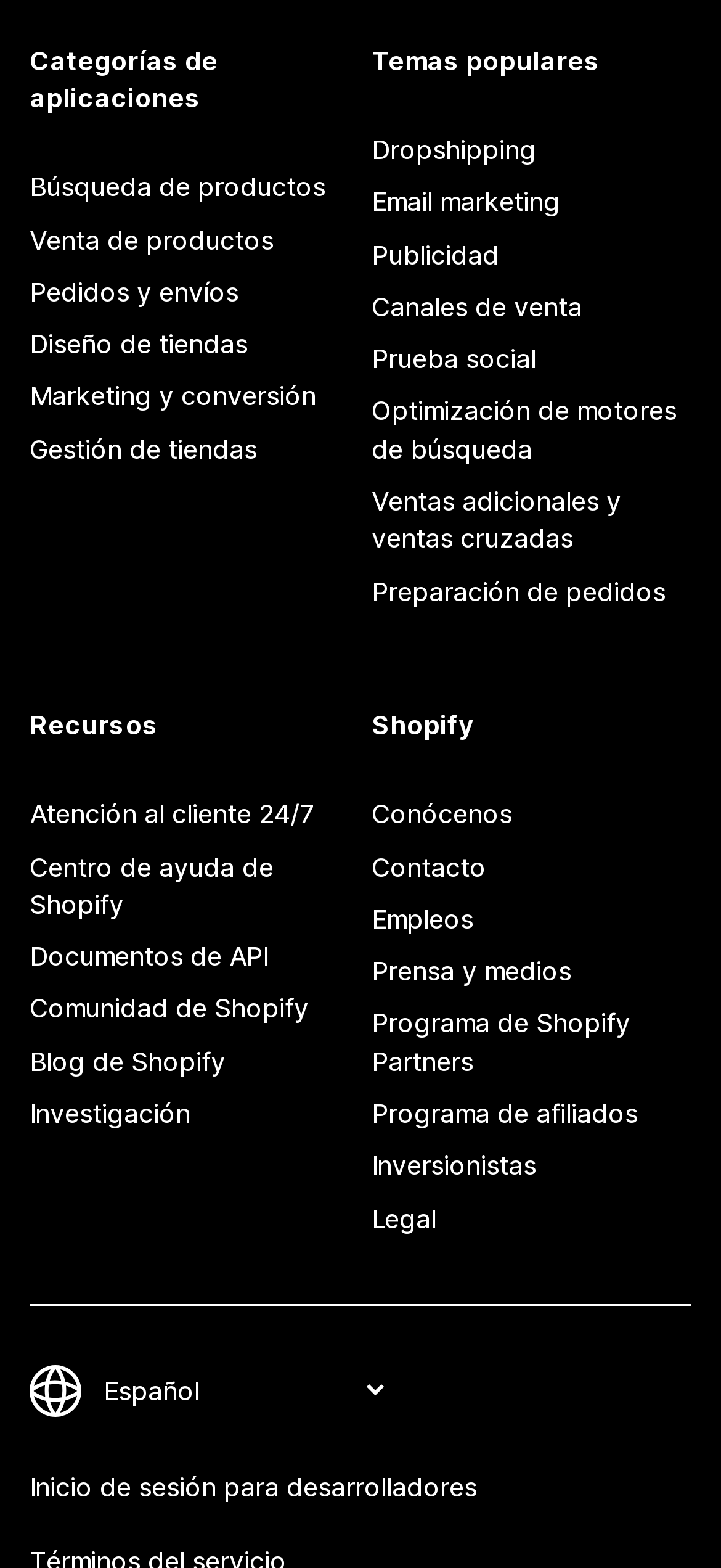Determine the bounding box coordinates of the target area to click to execute the following instruction: "Get help from customer support."

[0.041, 0.503, 0.485, 0.536]